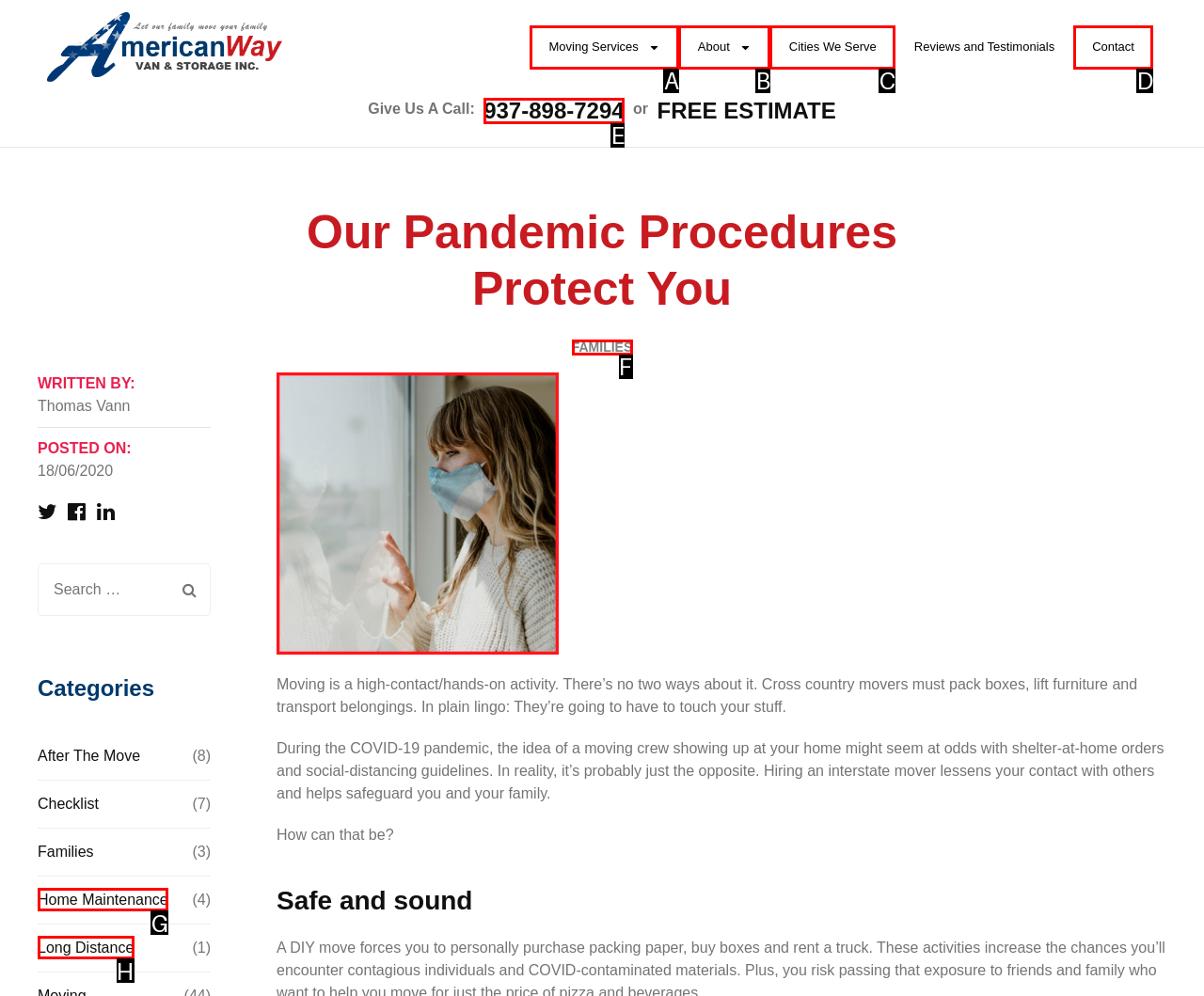Identify the letter of the UI element I need to click to carry out the following instruction: Read about 'FAMILIES'

F